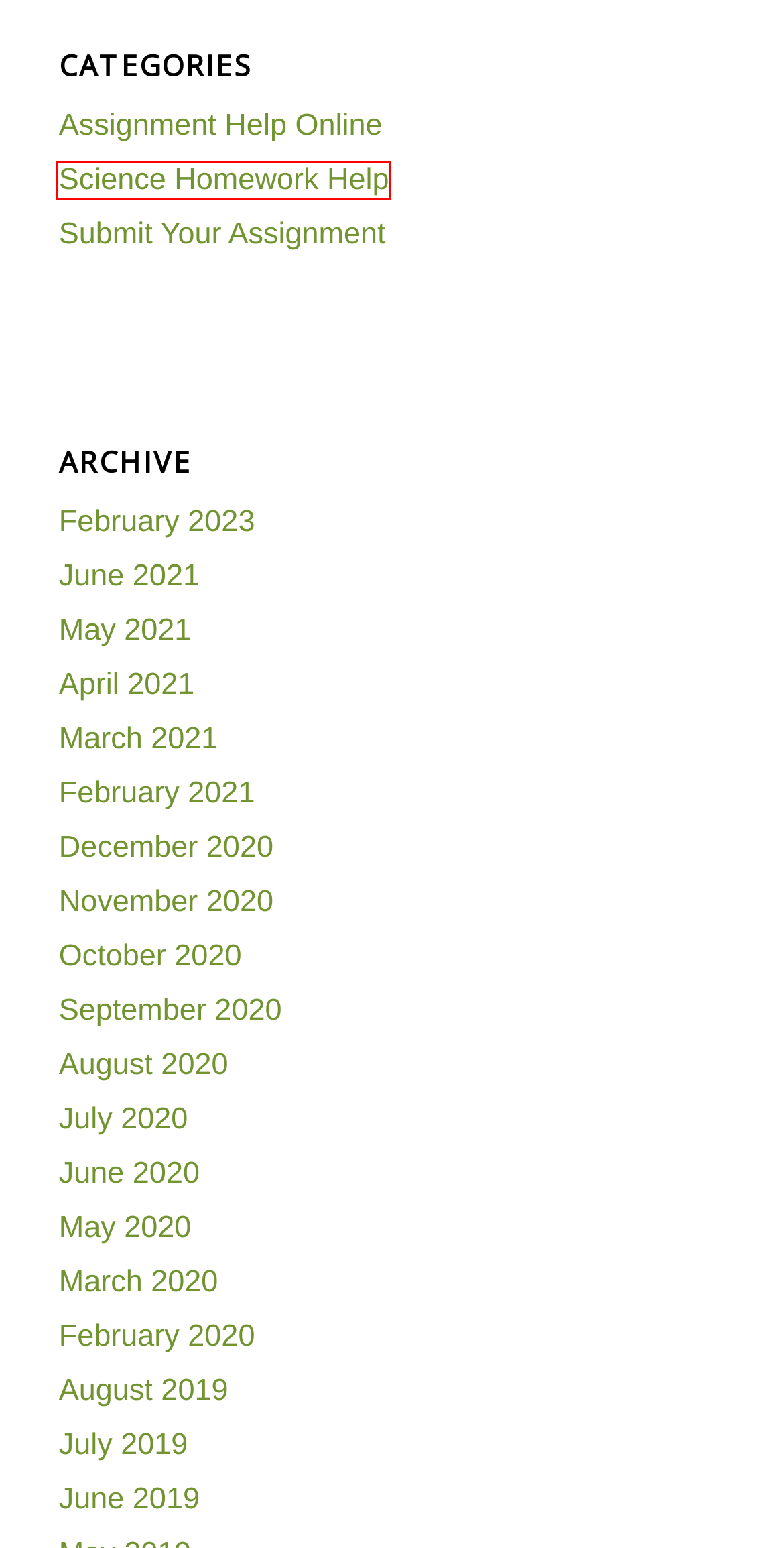You have a screenshot of a webpage, and a red bounding box highlights an element. Select the webpage description that best fits the new page after clicking the element within the bounding box. Options are:
A. Science Homework Help – Submit Your Essays
B. May 2020 – Submit Your Essays
C. June 2019 – Submit Your Essays
D. April 2021 – Submit Your Essays
E. June 2021 – Submit Your Essays
F. February 2020 – Submit Your Essays
G. Assignment Help Online – Submit Your Essays
H. October 2020 – Submit Your Essays

A